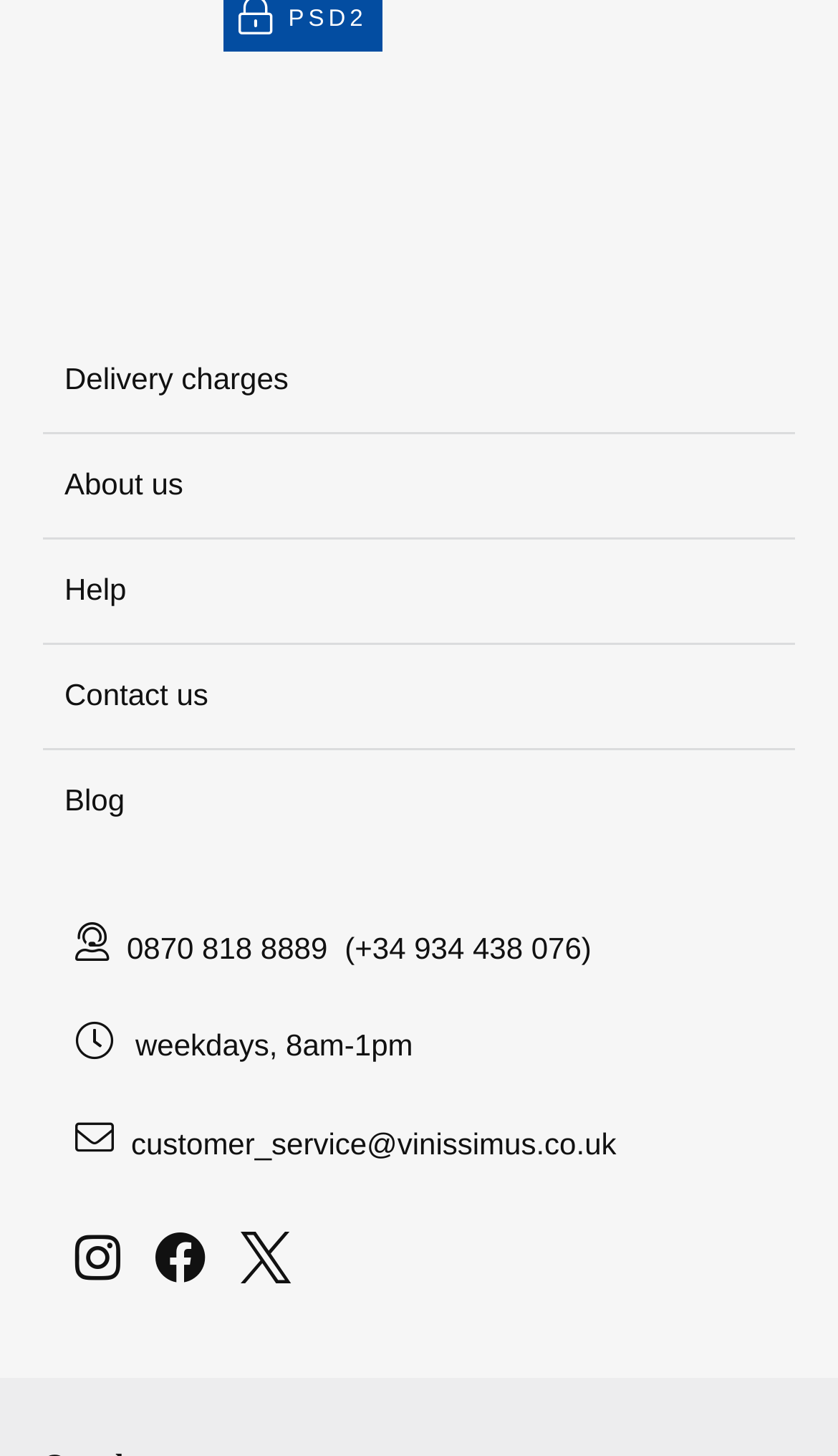Locate the UI element described as follows: "Delivery charges". Return the bounding box coordinates as four float numbers between 0 and 1 in the order [left, top, right, bottom].

[0.051, 0.226, 0.949, 0.298]